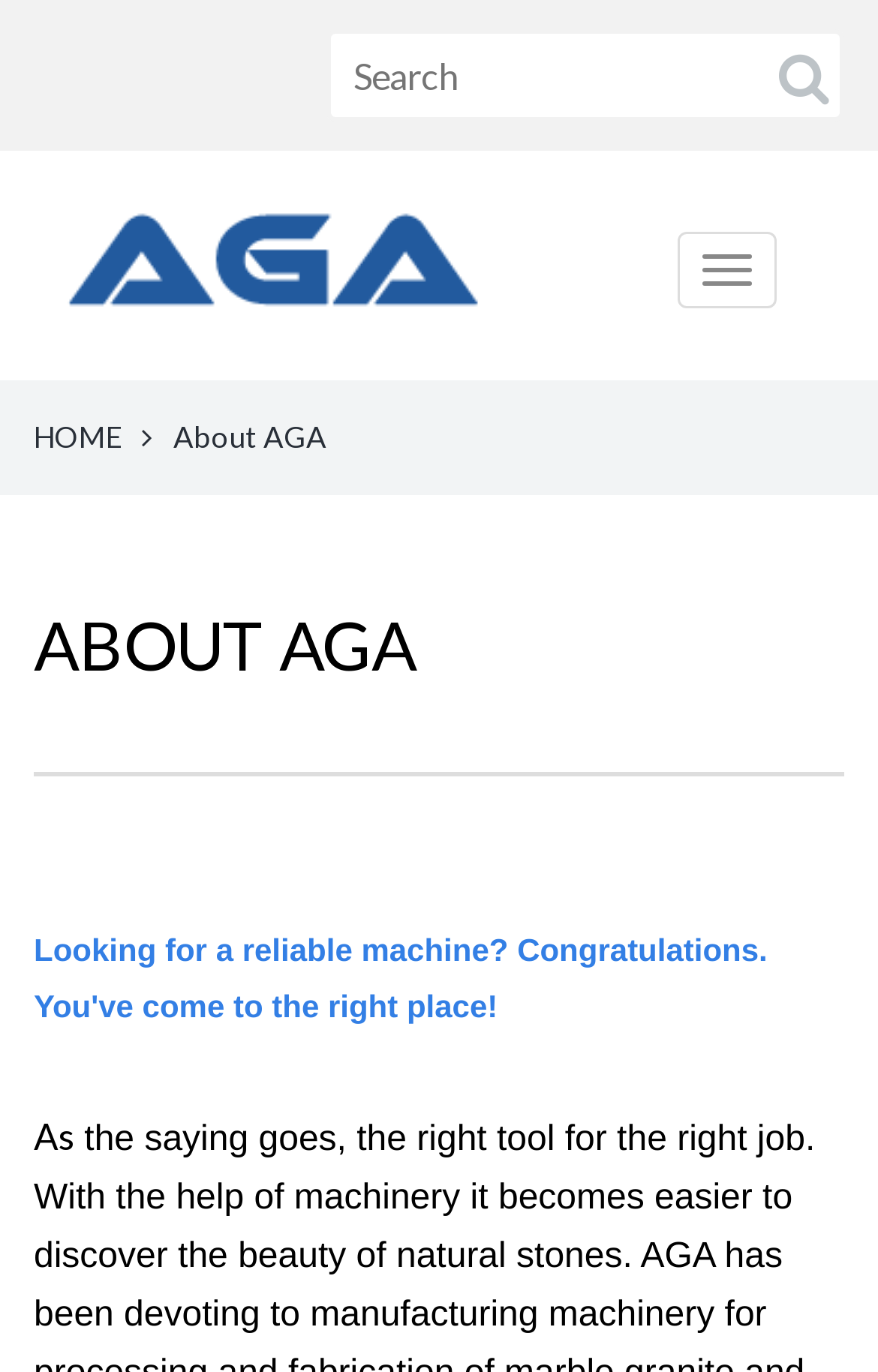Determine the bounding box for the described UI element: "name="keywords" placeholder="Search"".

[0.372, 0.021, 0.961, 0.089]